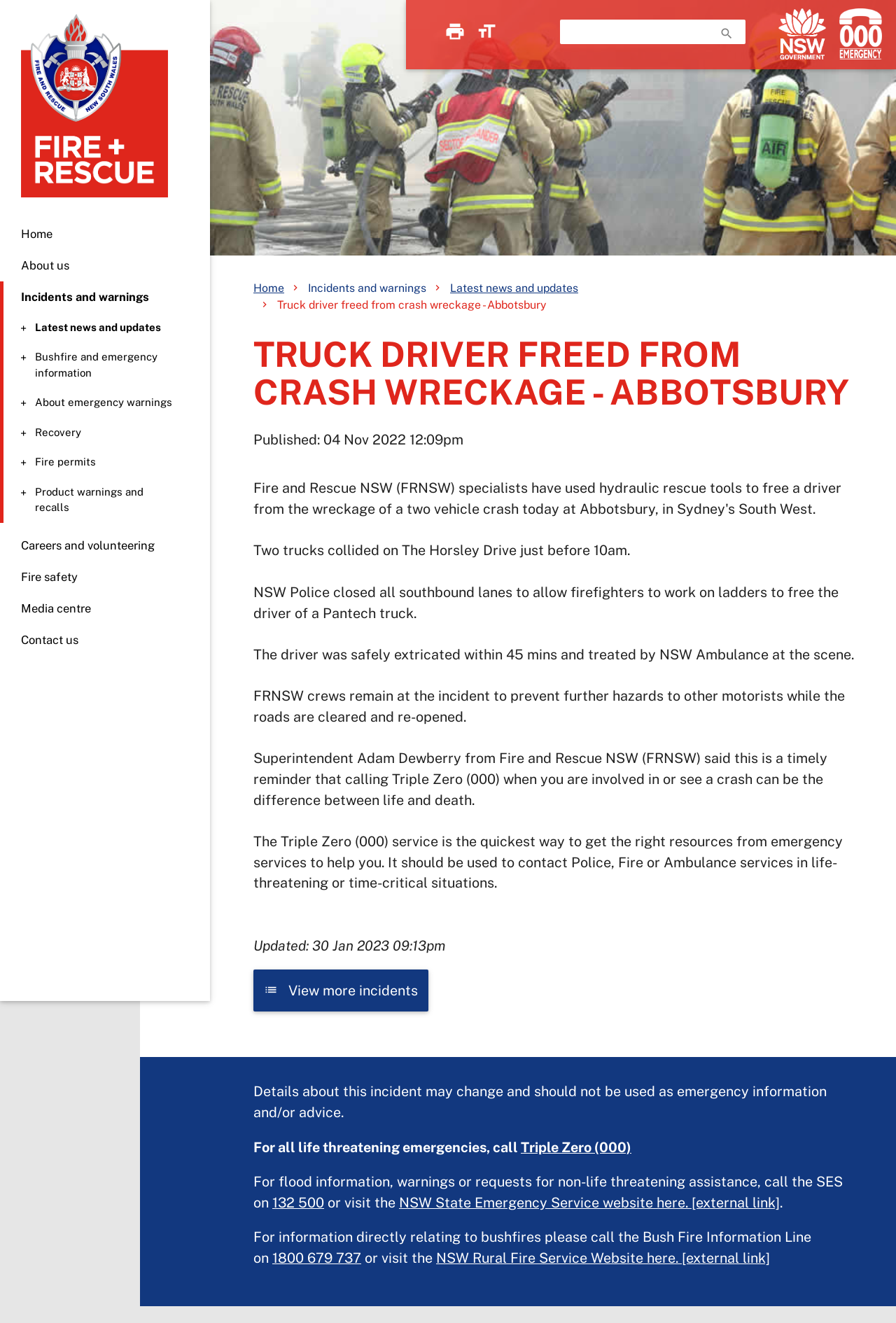Provide the bounding box coordinates of the HTML element this sentence describes: "listView more incidents". The bounding box coordinates consist of four float numbers between 0 and 1, i.e., [left, top, right, bottom].

[0.283, 0.733, 0.478, 0.764]